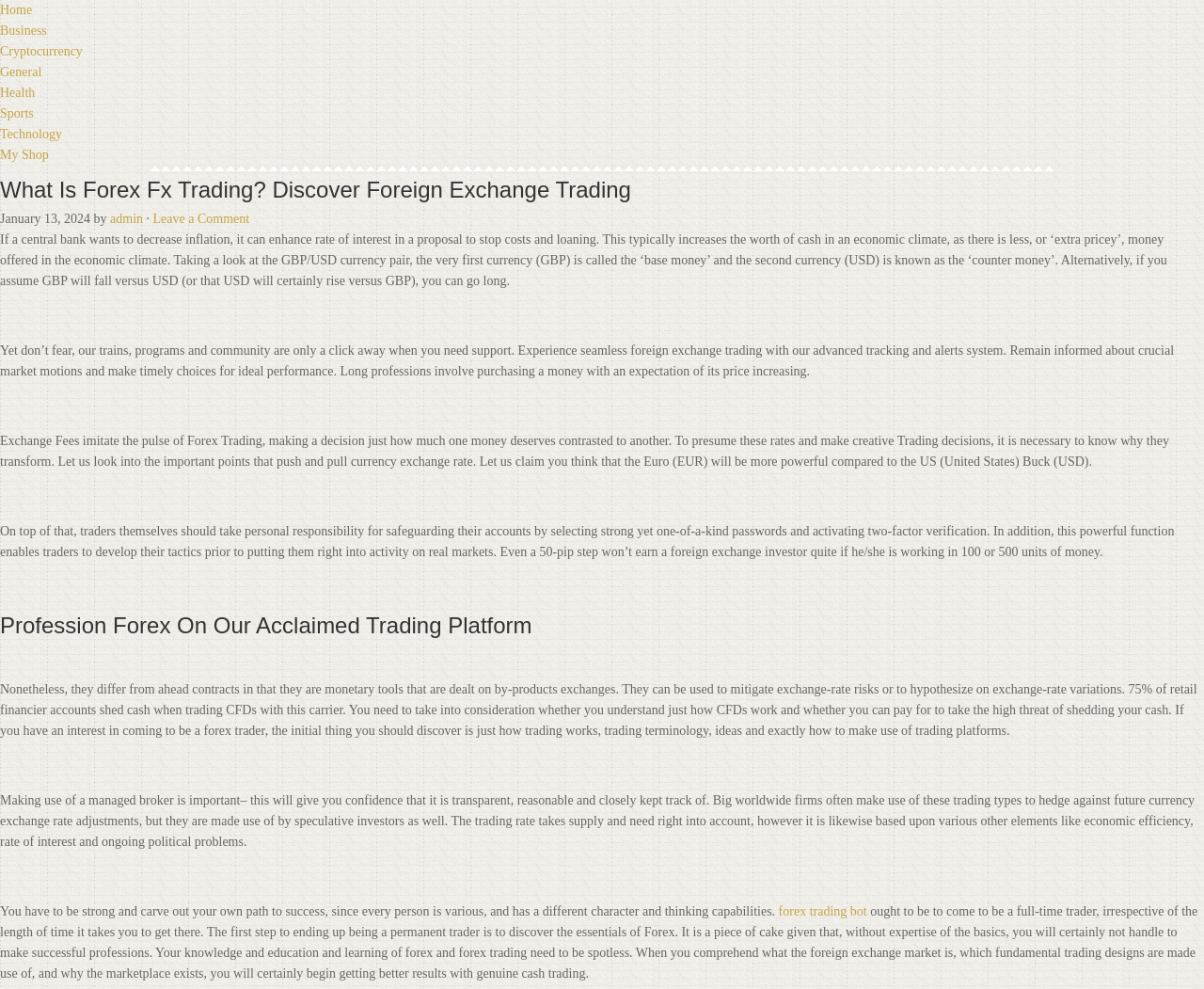What is the base currency in the GBP/USD currency pair?
Using the image, provide a concise answer in one word or a short phrase.

GBP